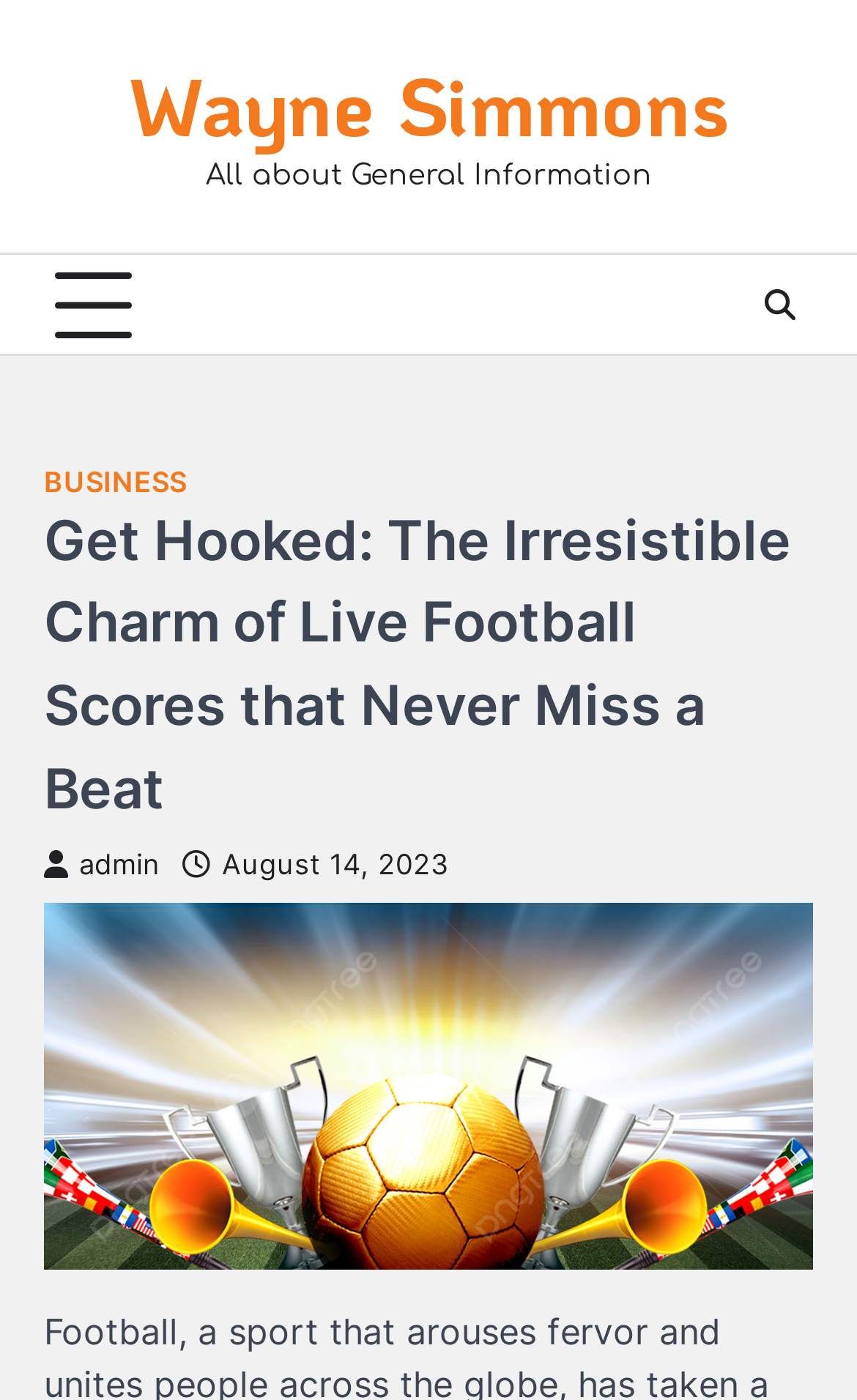Provide the bounding box coordinates for the UI element that is described by this text: "title="Search"". The coordinates should be in the form of four float numbers between 0 and 1: [left, top, right, bottom].

[0.872, 0.194, 0.949, 0.242]